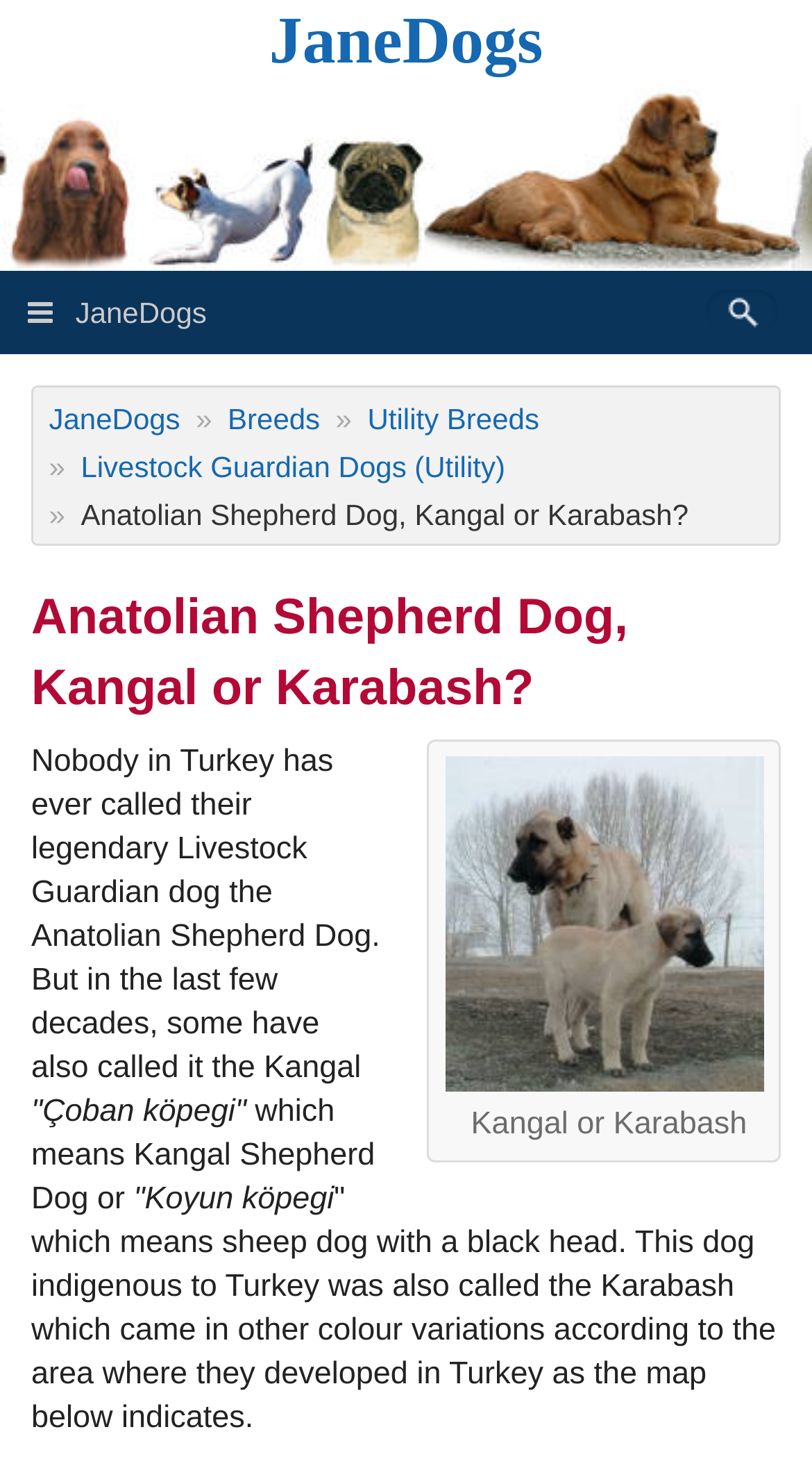Identify the bounding box coordinates of the area you need to click to perform the following instruction: "Search for a term".

[0.867, 0.197, 0.962, 0.229]